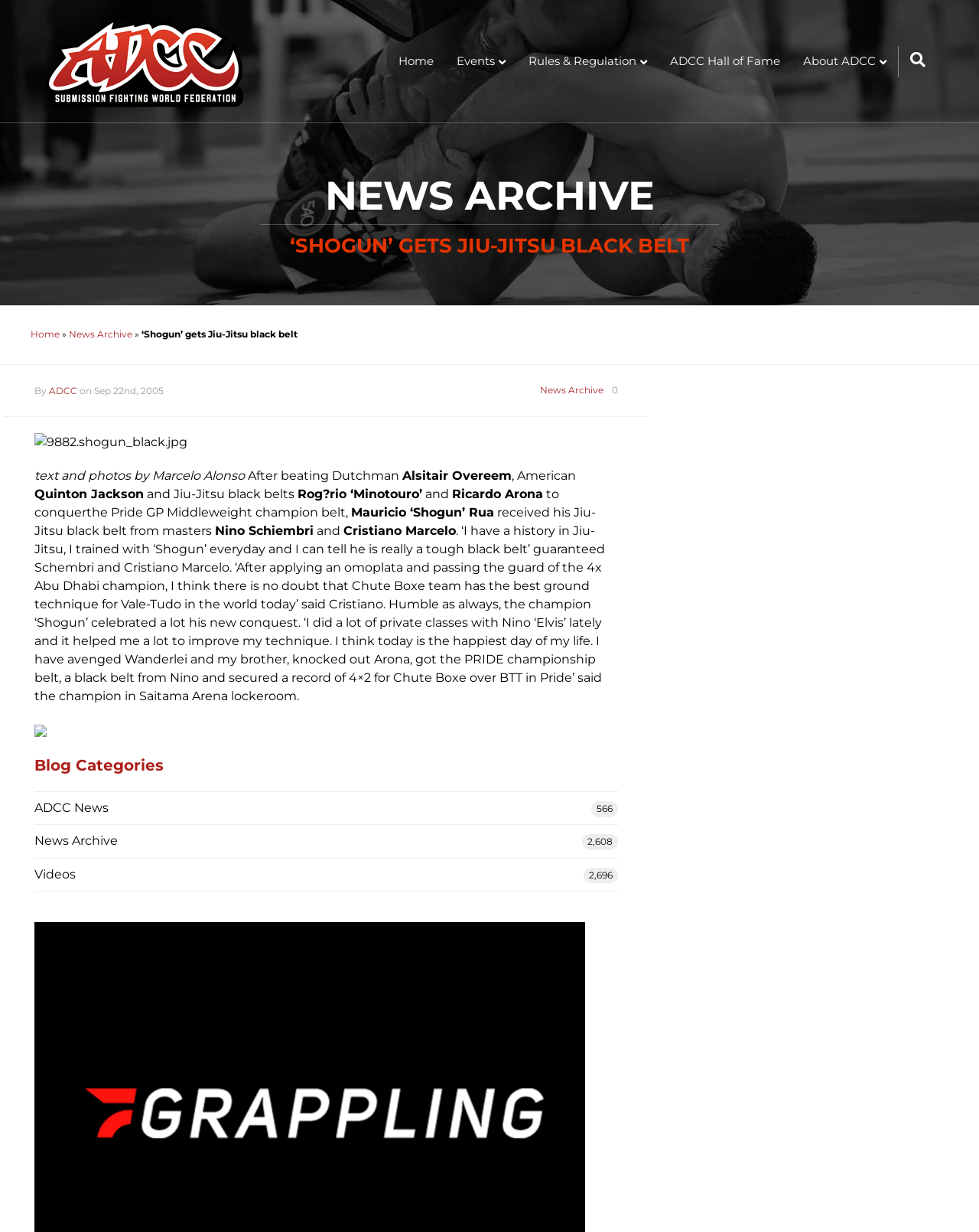Predict the bounding box coordinates for the UI element described as: "ADCC Hall of Fame". The coordinates should be four float numbers between 0 and 1, presented as [left, top, right, bottom].

[0.673, 0.037, 0.809, 0.061]